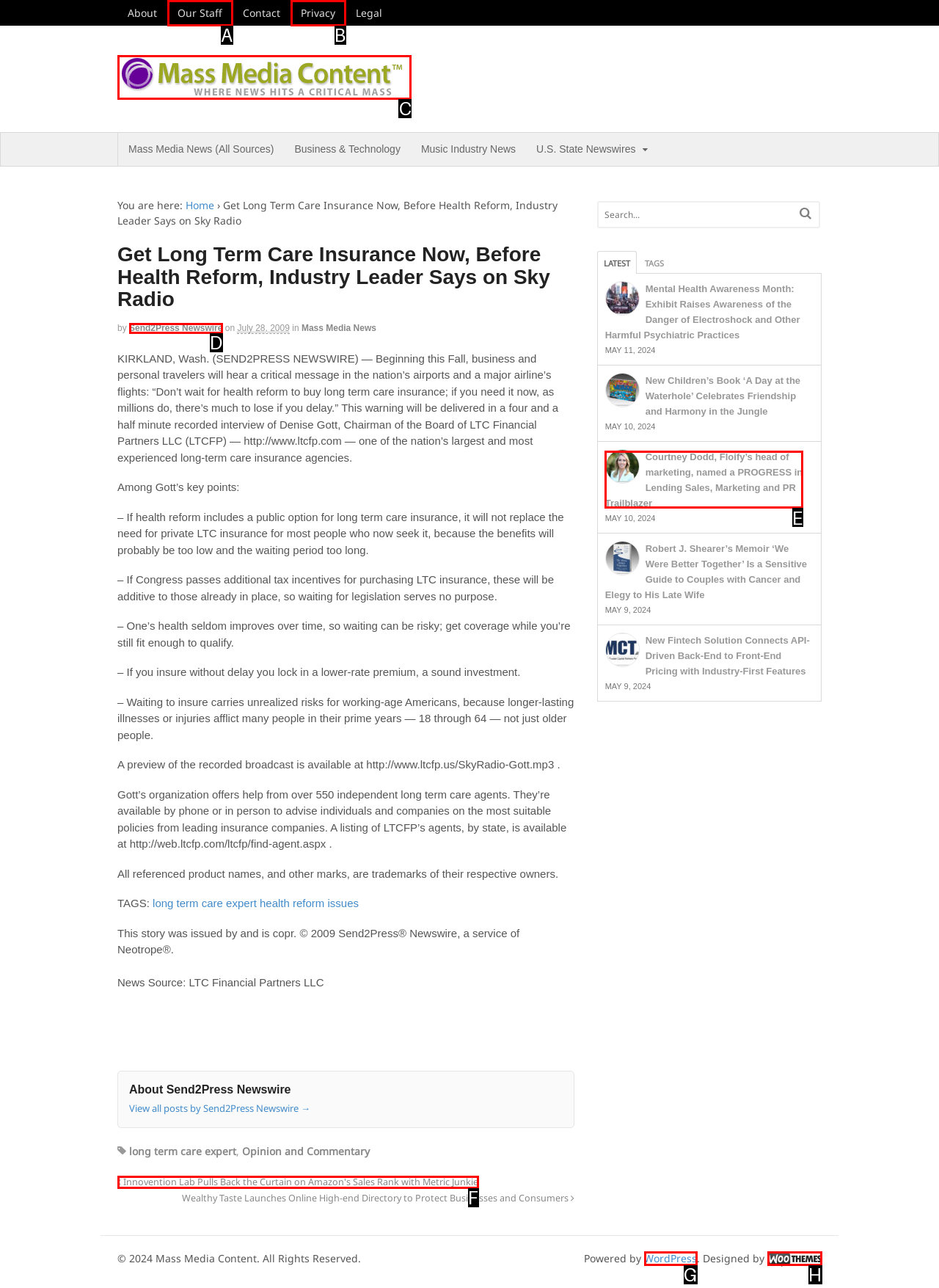Find the correct option to complete this instruction: Check the 'Mass Media Content' image. Reply with the corresponding letter.

C